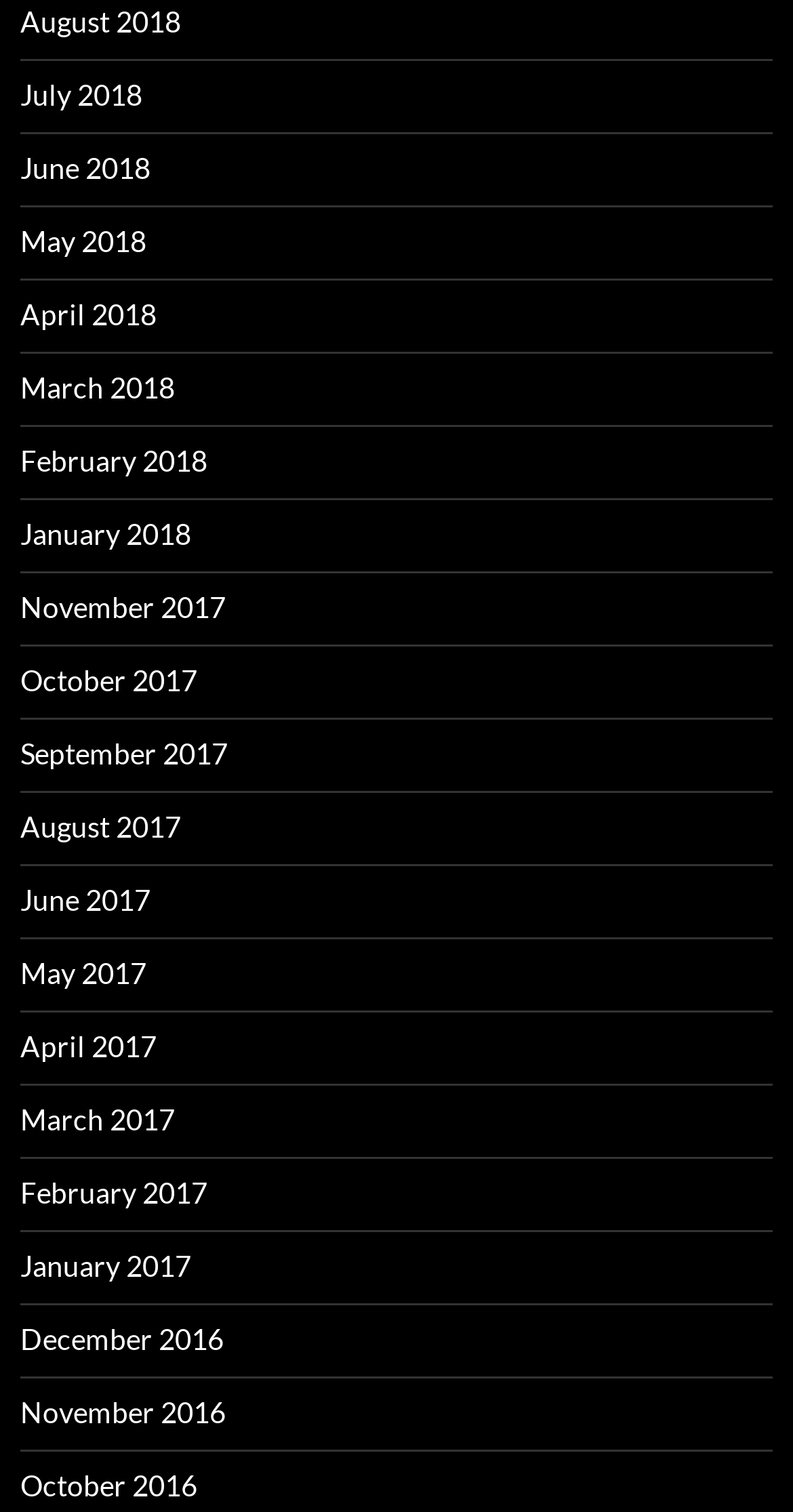How many links are above the 'June 2018' link?
By examining the image, provide a one-word or phrase answer.

3